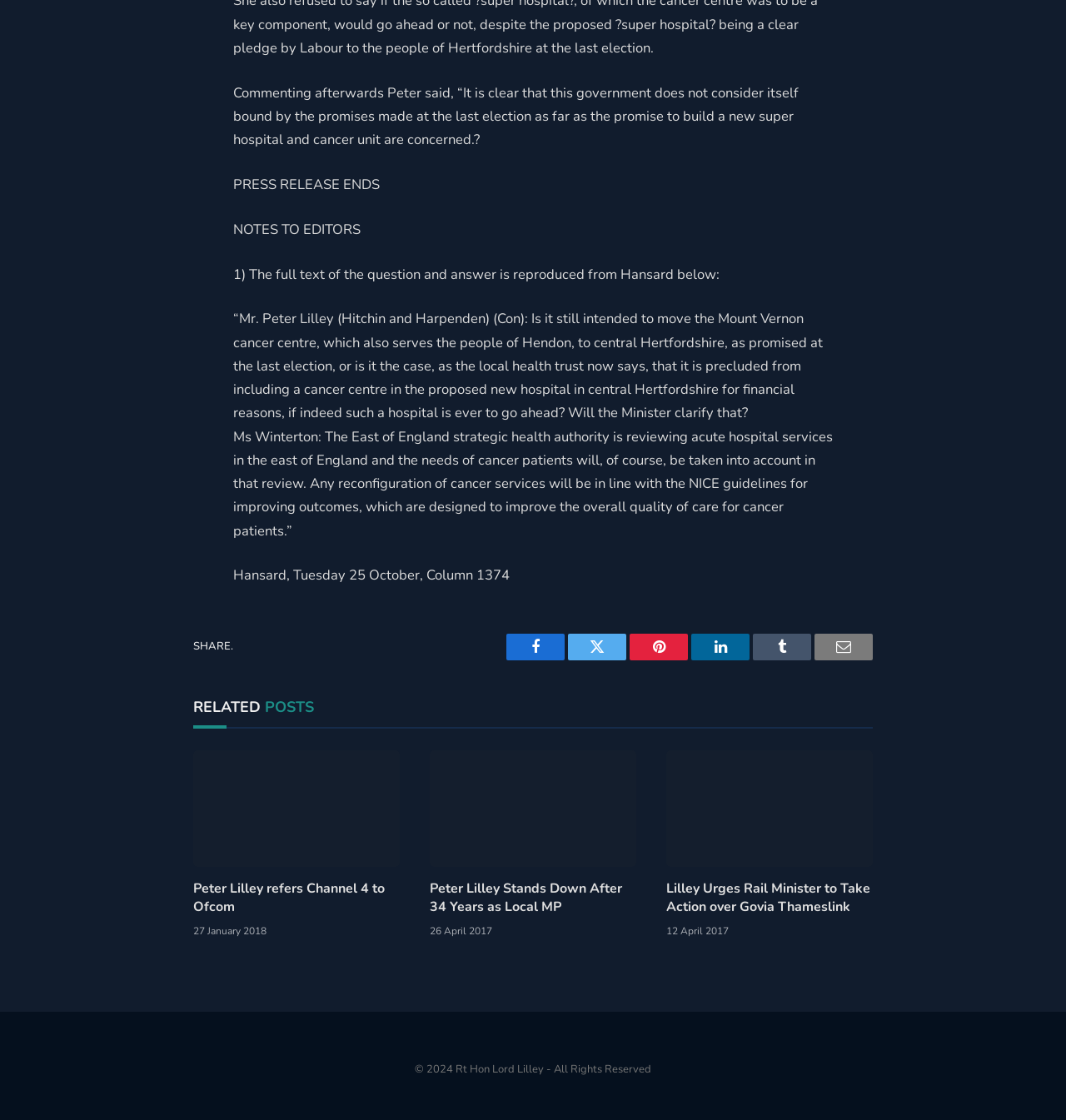Determine the bounding box coordinates of the section I need to click to execute the following instruction: "Share on Facebook". Provide the coordinates as four float numbers between 0 and 1, i.e., [left, top, right, bottom].

[0.475, 0.565, 0.53, 0.589]